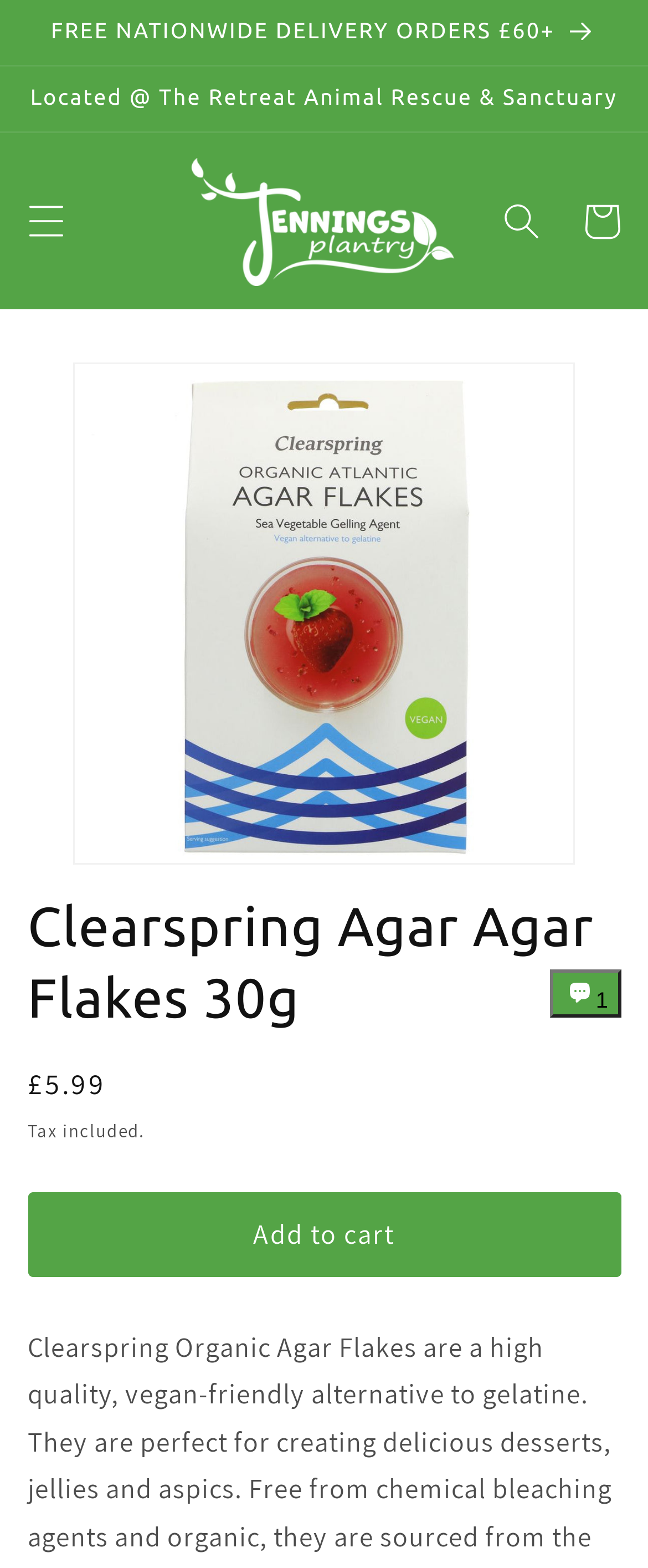Refer to the screenshot and give an in-depth answer to this question: Is there a free nationwide delivery offer?

I found a link element with the text 'FREE NATIONWIDE DELIVERY ORDERS £60+' which suggests that there is a free nationwide delivery offer for orders over £60.